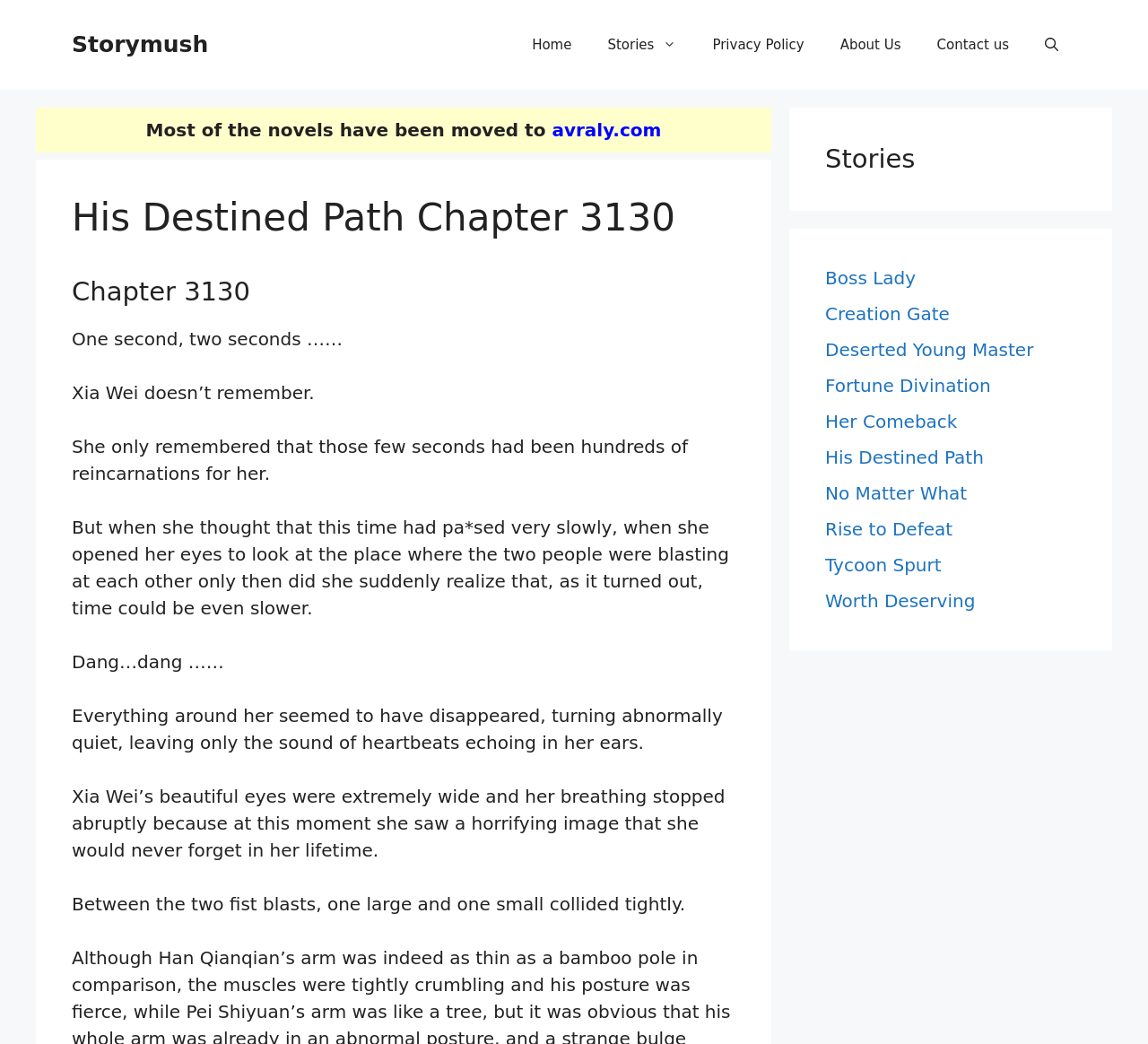Please identify the bounding box coordinates of the element I need to click to follow this instruction: "Read 'His Destined Path Chapter 3130'".

[0.062, 0.187, 0.641, 0.231]